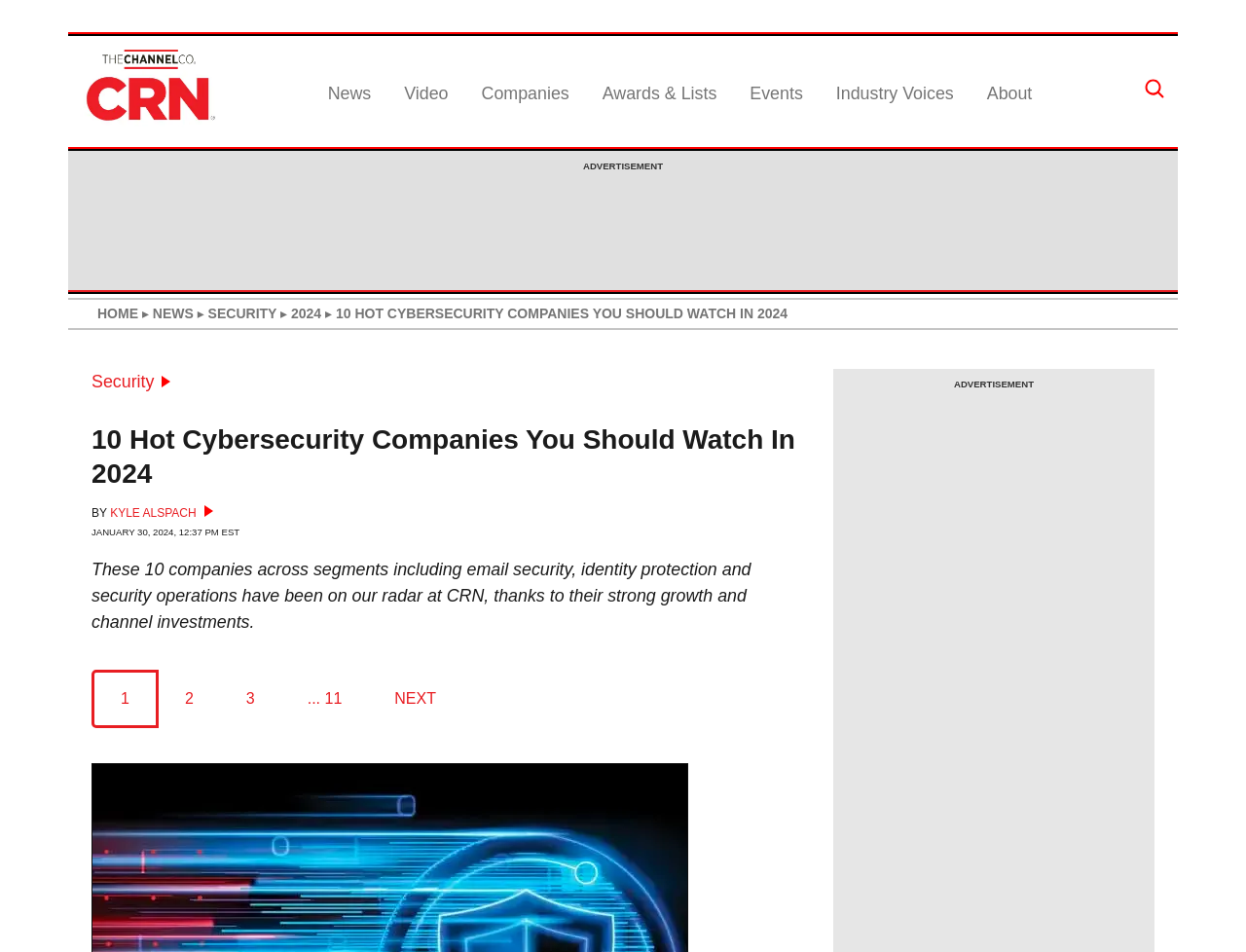Can you specify the bounding box coordinates of the area that needs to be clicked to fulfill the following instruction: "Navigate to homepage"?

[0.064, 0.118, 0.174, 0.138]